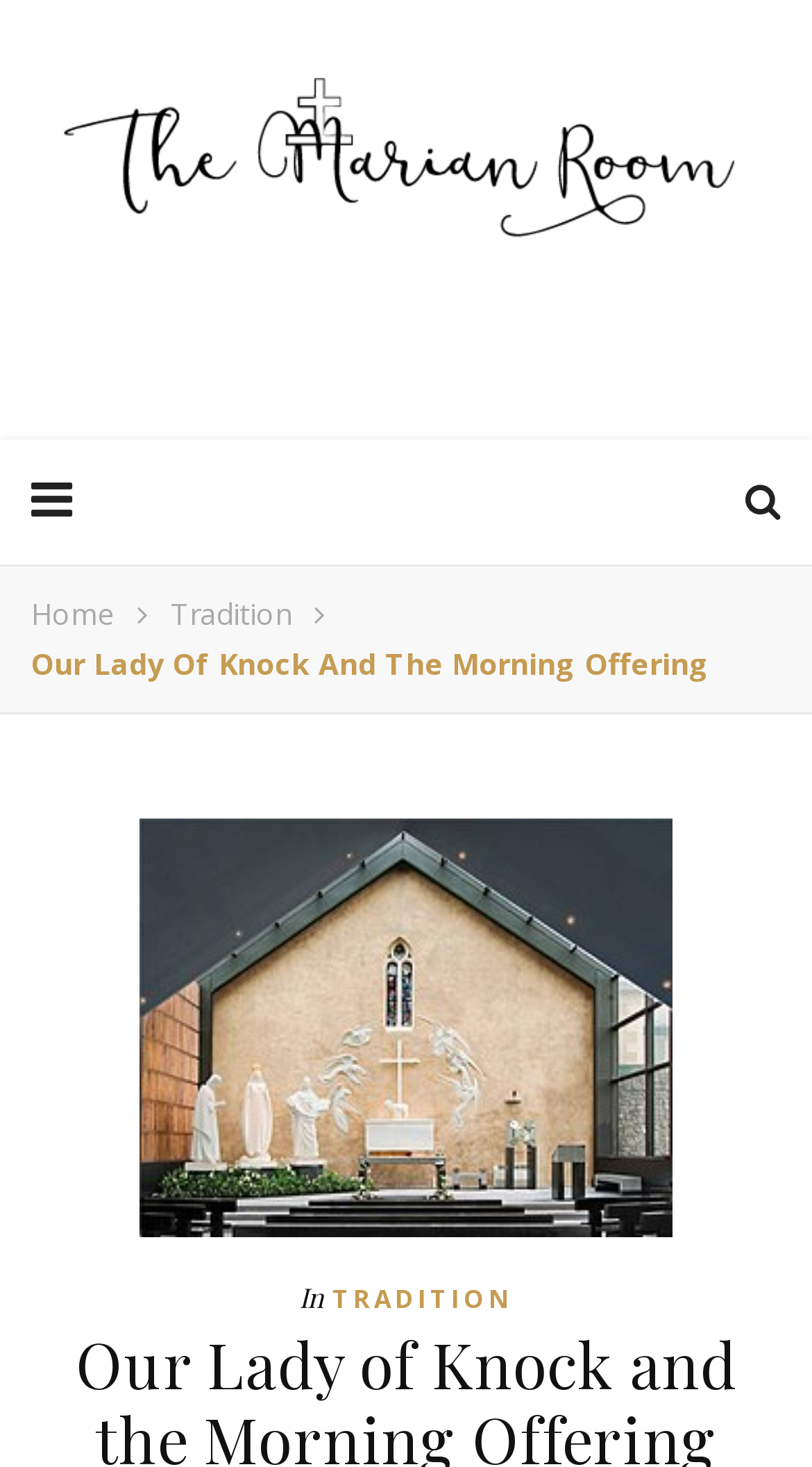Bounding box coordinates are specified in the format (top-left x, top-left y, bottom-right x, bottom-right y). All values are floating point numbers bounded between 0 and 1. Please provide the bounding box coordinate of the region this sentence describes: Home

[0.038, 0.404, 0.141, 0.431]